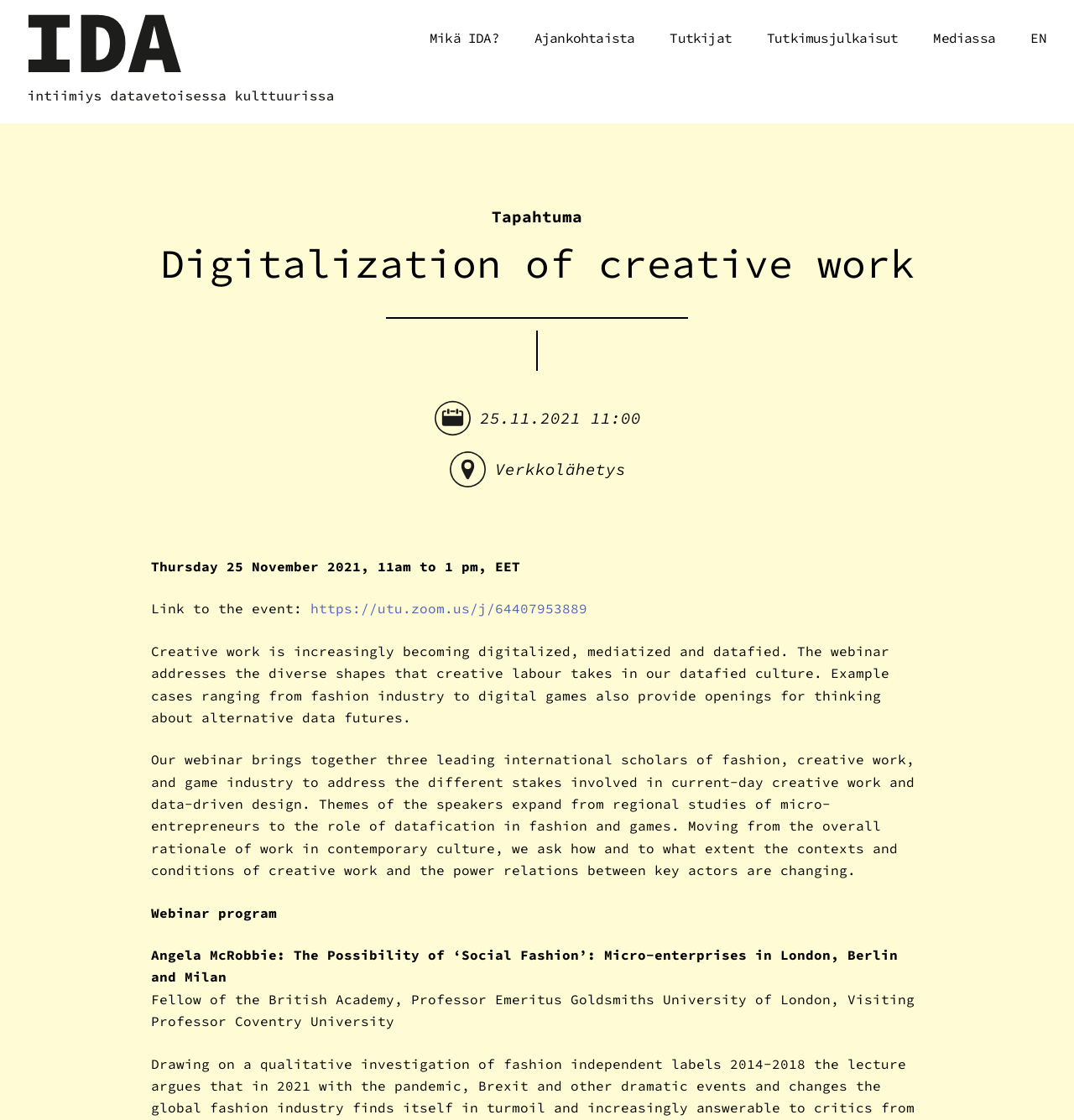Locate the bounding box coordinates of the element that needs to be clicked to carry out the instruction: "Read more about the webinar program". The coordinates should be given as four float numbers ranging from 0 to 1, i.e., [left, top, right, bottom].

[0.141, 0.807, 0.258, 0.822]